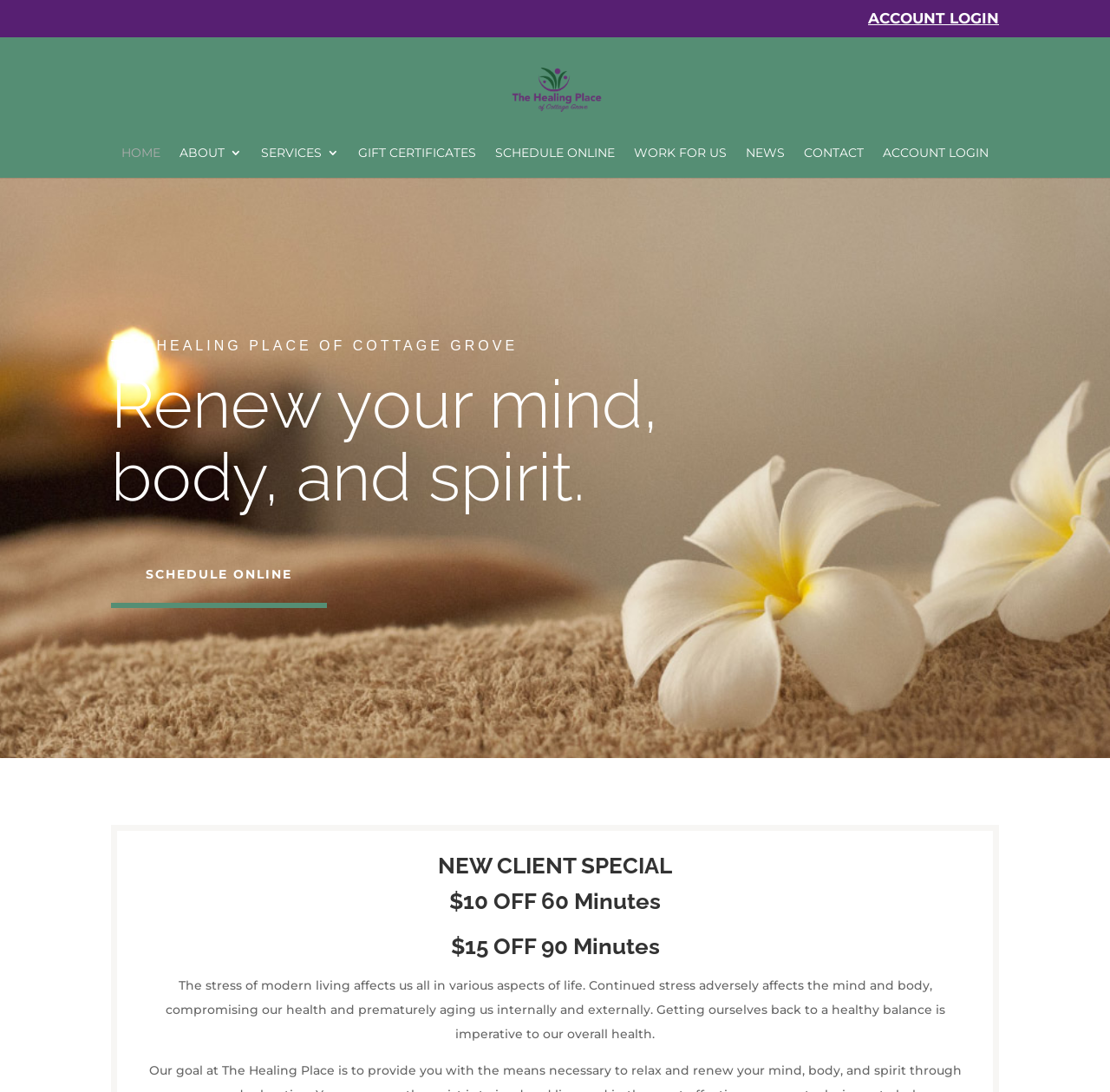What is the effect of continued stress on the body?
Answer the question with a single word or phrase by looking at the picture.

premature aging